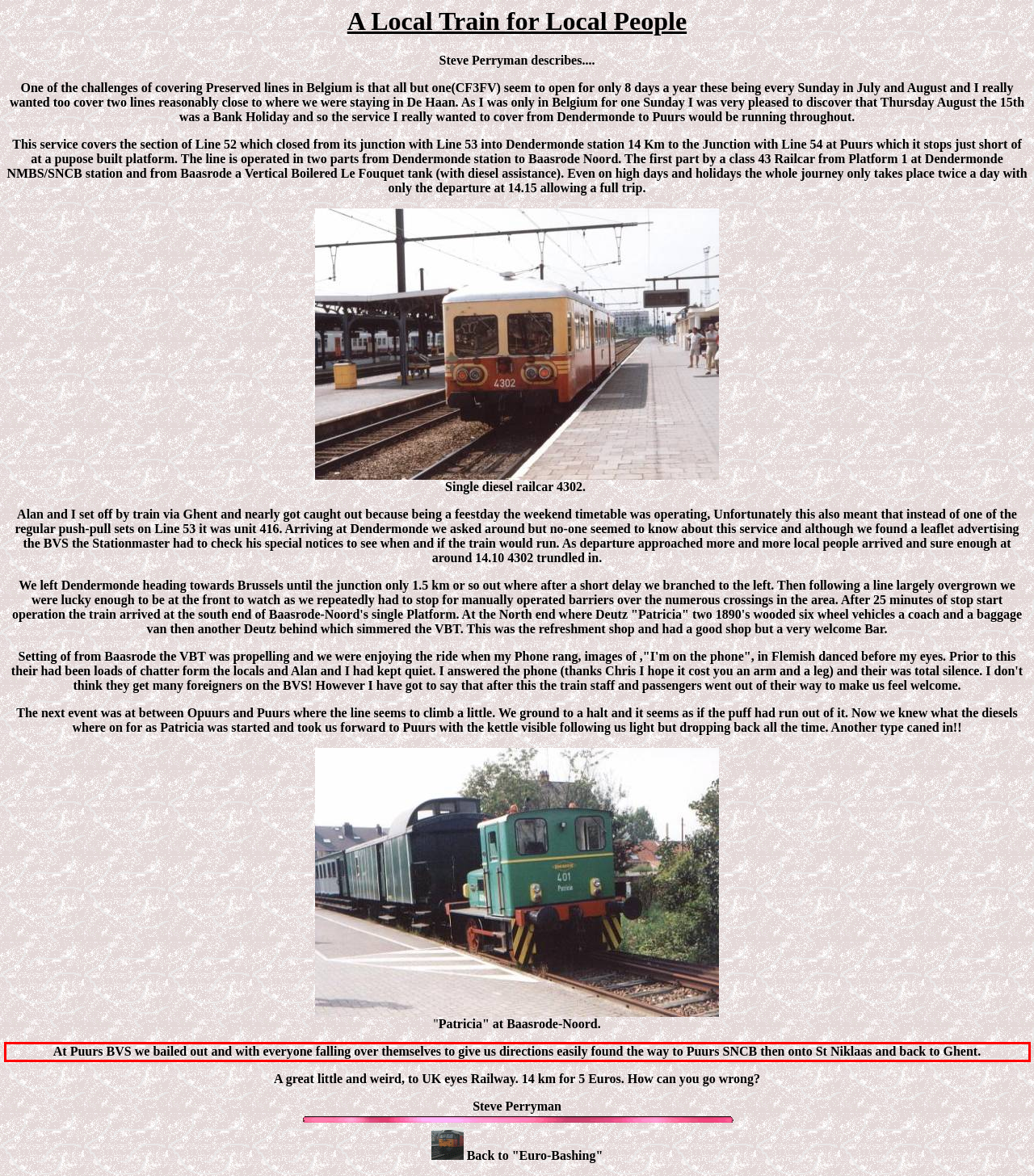Examine the screenshot of the webpage, locate the red bounding box, and generate the text contained within it.

At Puurs BVS we bailed out and with everyone falling over themselves to give us directions easily found the way to Puurs SNCB then onto St Niklaas and back to Ghent.